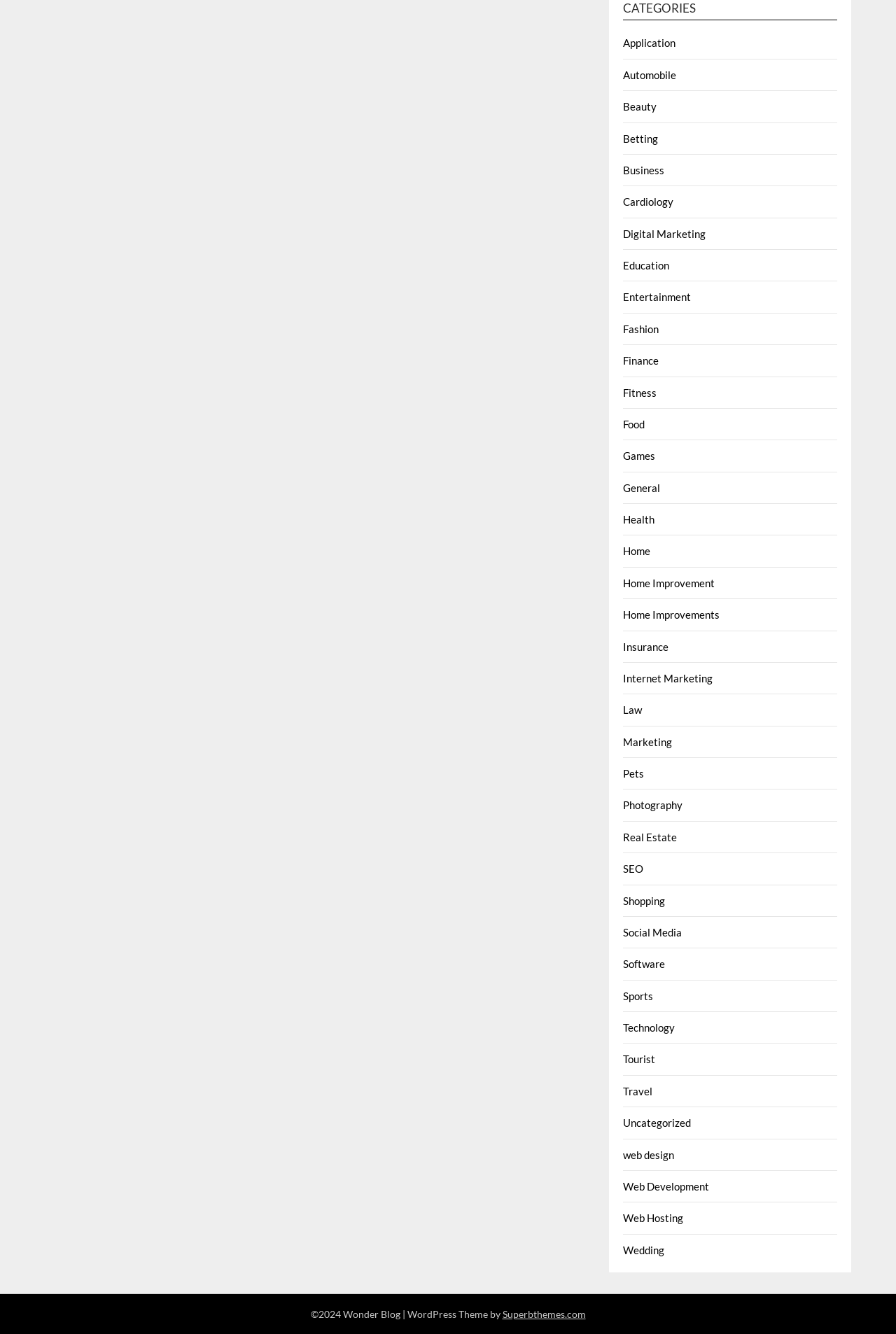What is the name of the WordPress theme provider?
Please answer using one word or phrase, based on the screenshot.

Superbthemes.com